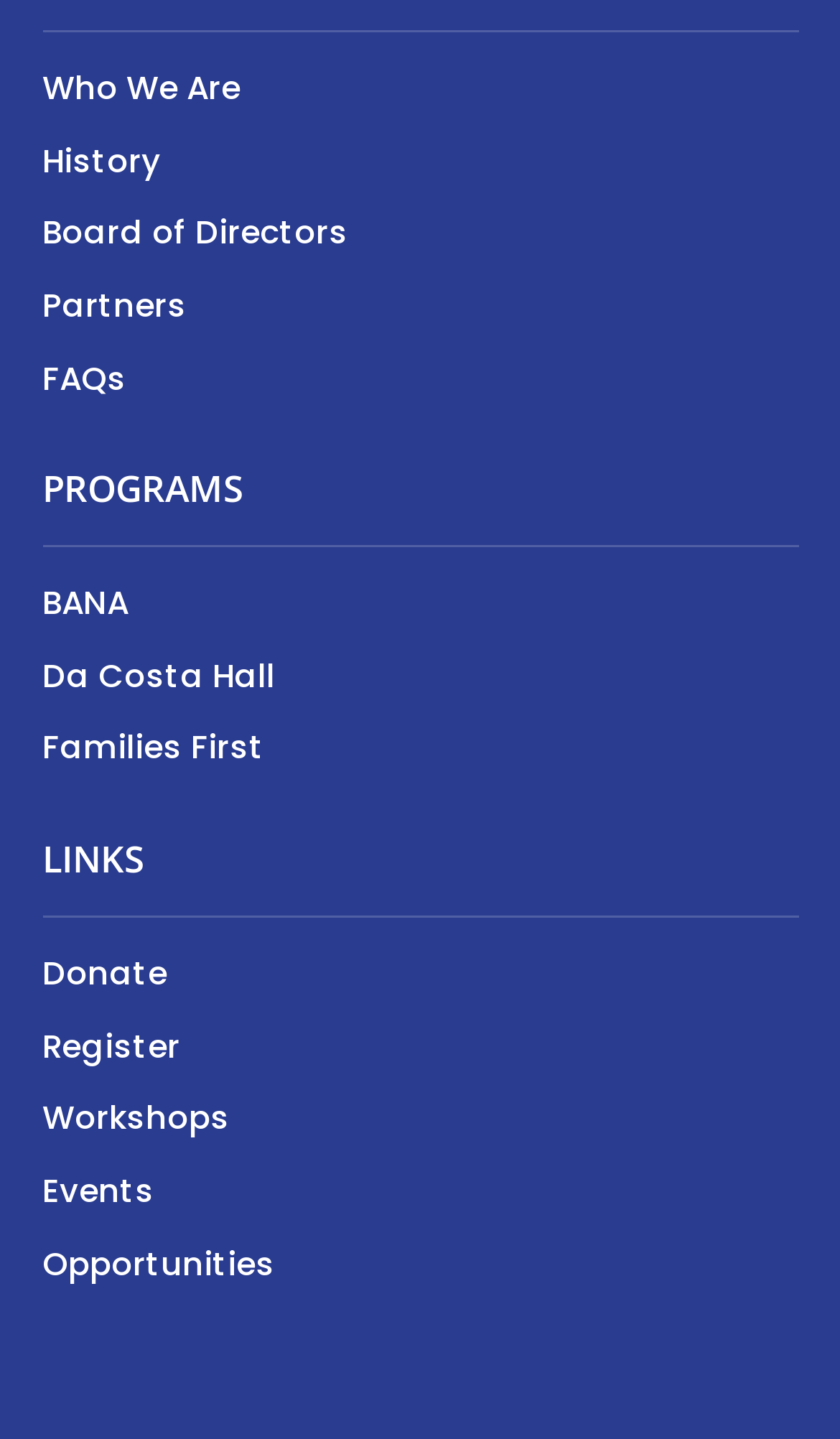Predict the bounding box of the UI element based on the description: "Board of Directors". The coordinates should be four float numbers between 0 and 1, formatted as [left, top, right, bottom].

[0.05, 0.146, 0.414, 0.177]